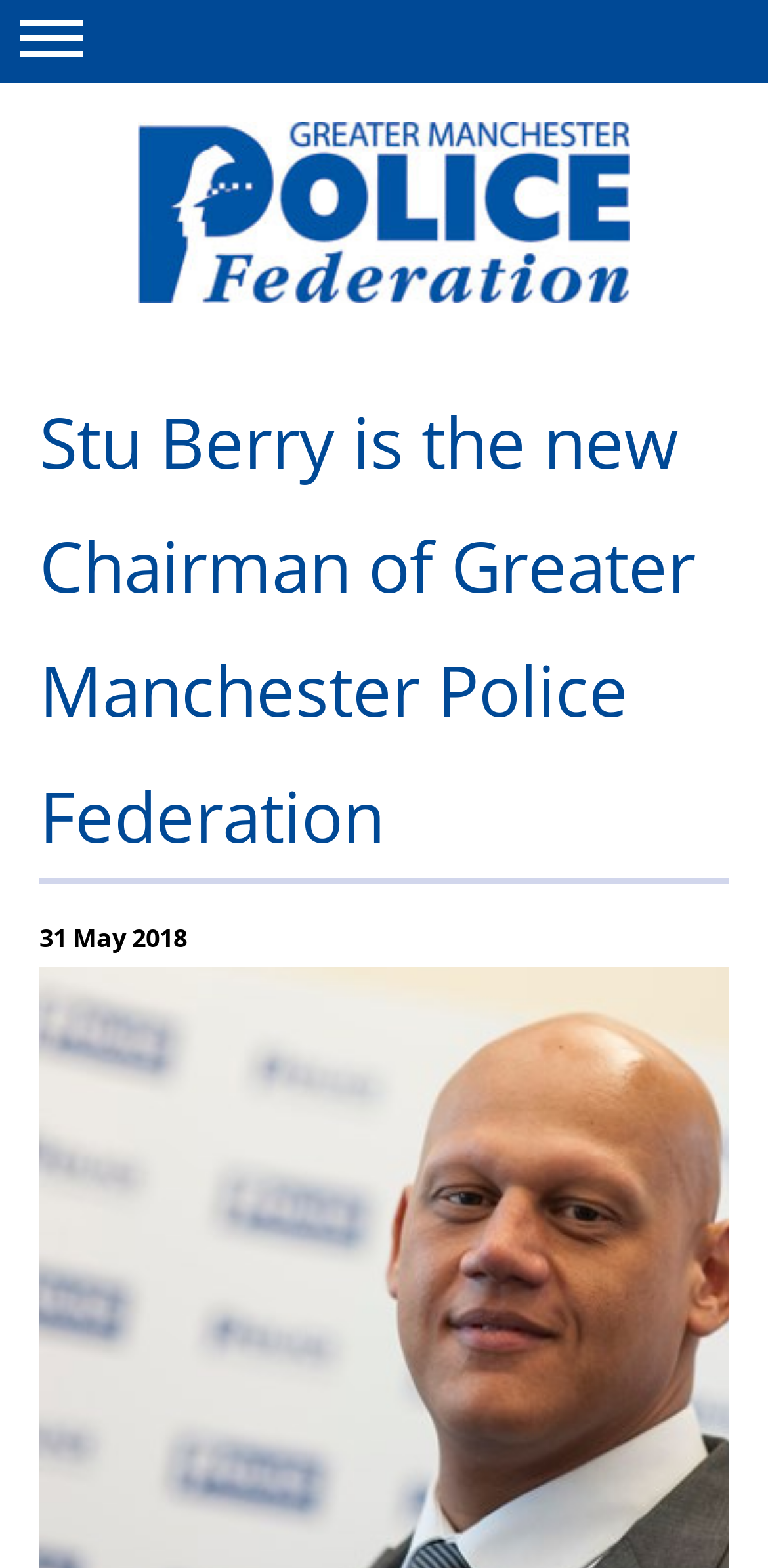Refer to the image and answer the question with as much detail as possible: What is the purpose of the textbox at the top of the webpage?

The answer can be found by looking at the textbox element with the text 'Search' which is located at the top of the webpage, and it is likely used for searching the website.